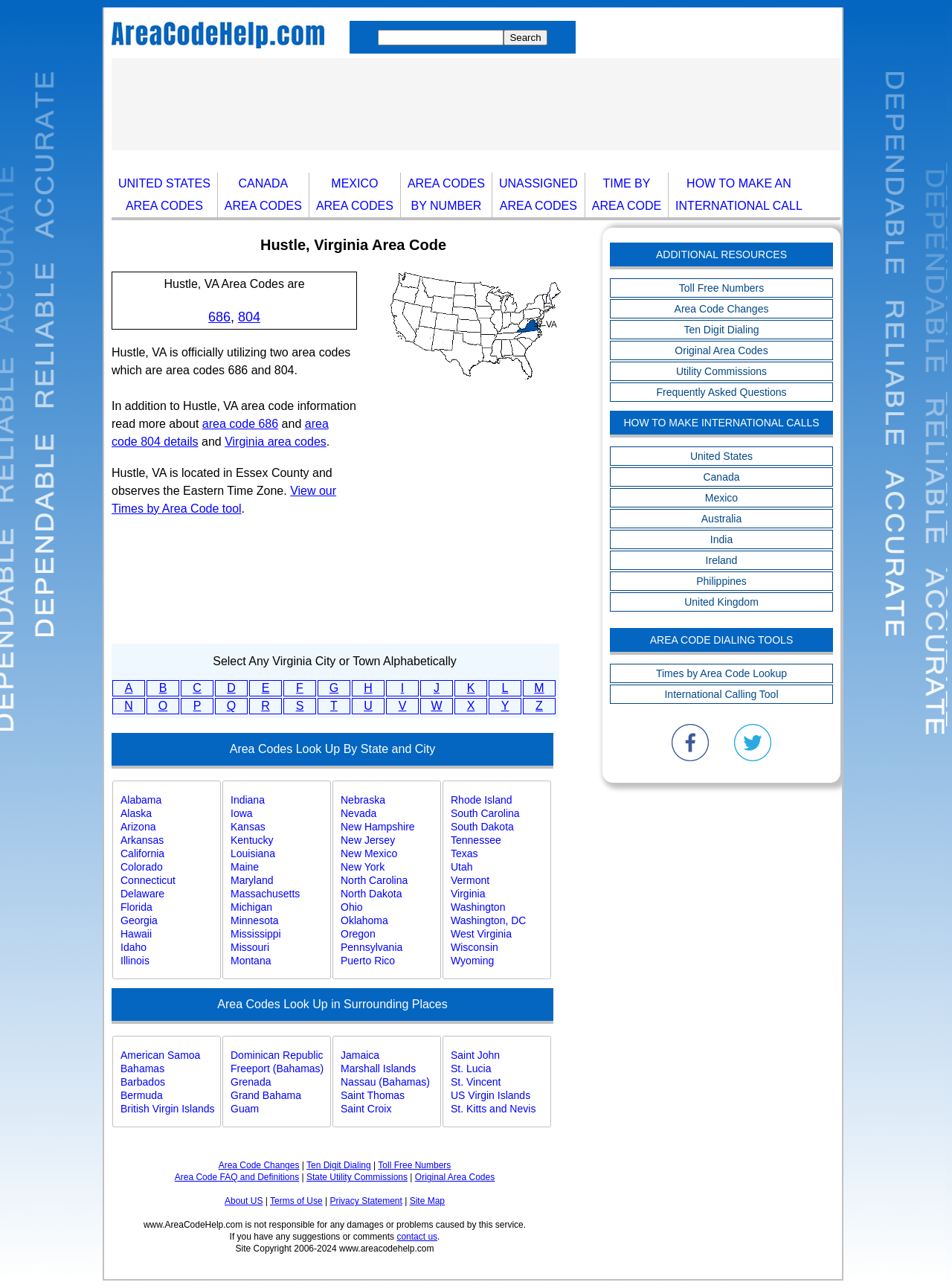Answer the question using only one word or a concise phrase: What is the city in Virginia being described?

Hustle